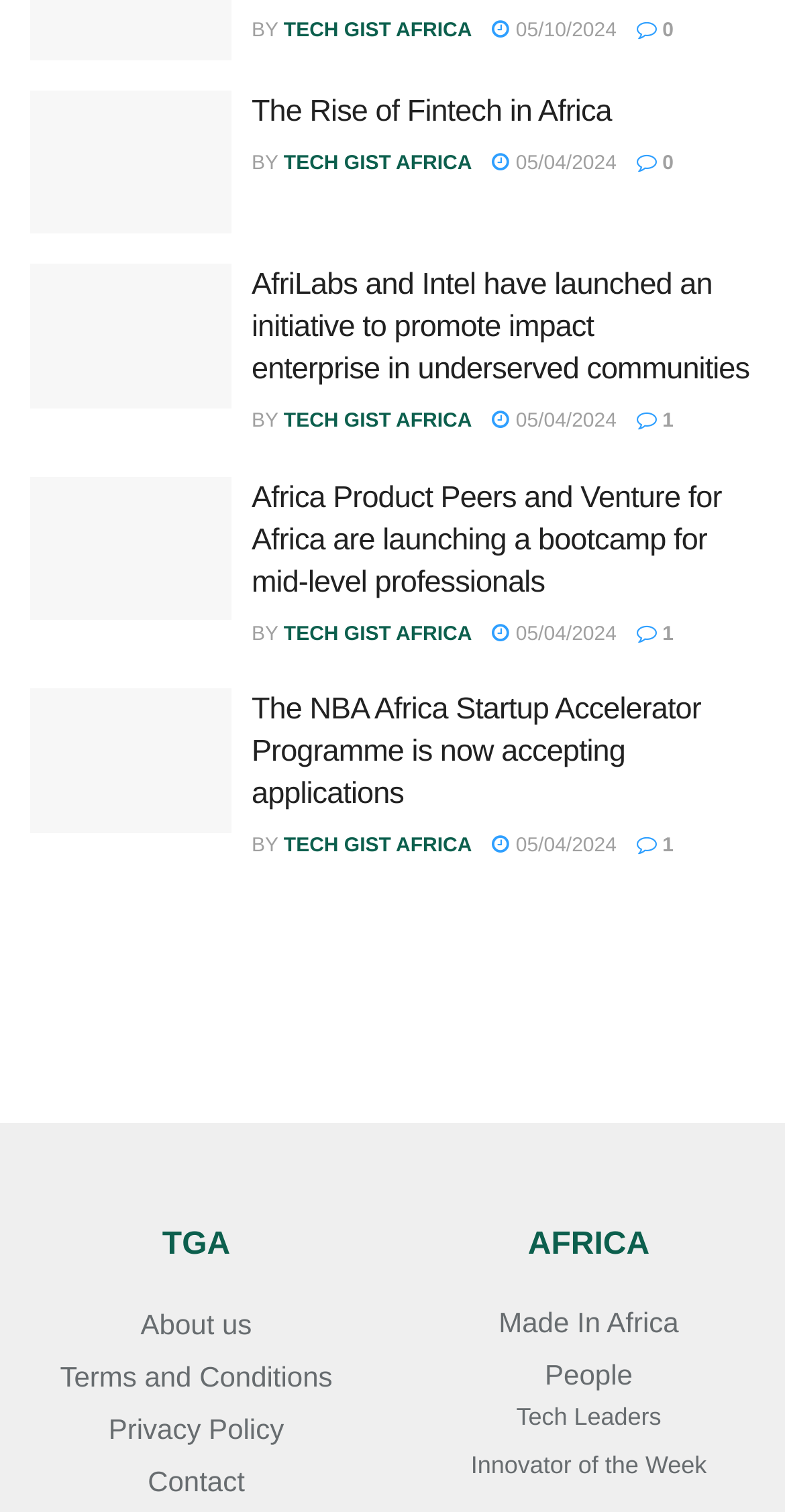Predict the bounding box coordinates of the area that should be clicked to accomplish the following instruction: "read about The Rise of Fintech in Africa". The bounding box coordinates should consist of four float numbers between 0 and 1, i.e., [left, top, right, bottom].

[0.321, 0.06, 0.962, 0.088]